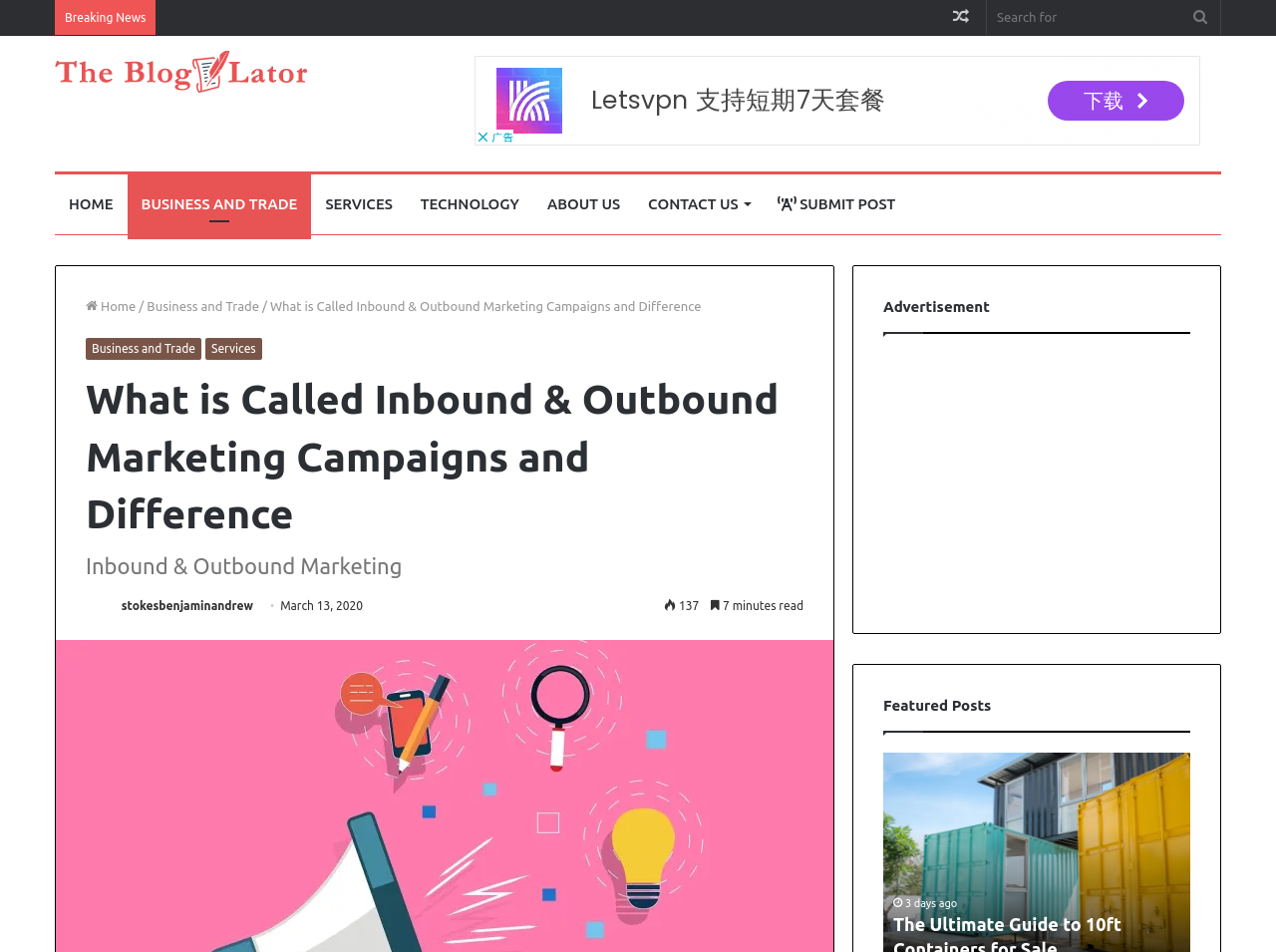Can you pinpoint the bounding box coordinates for the clickable element required for this instruction: "Click on the 'Freebies' link"? The coordinates should be four float numbers between 0 and 1, i.e., [left, top, right, bottom].

None